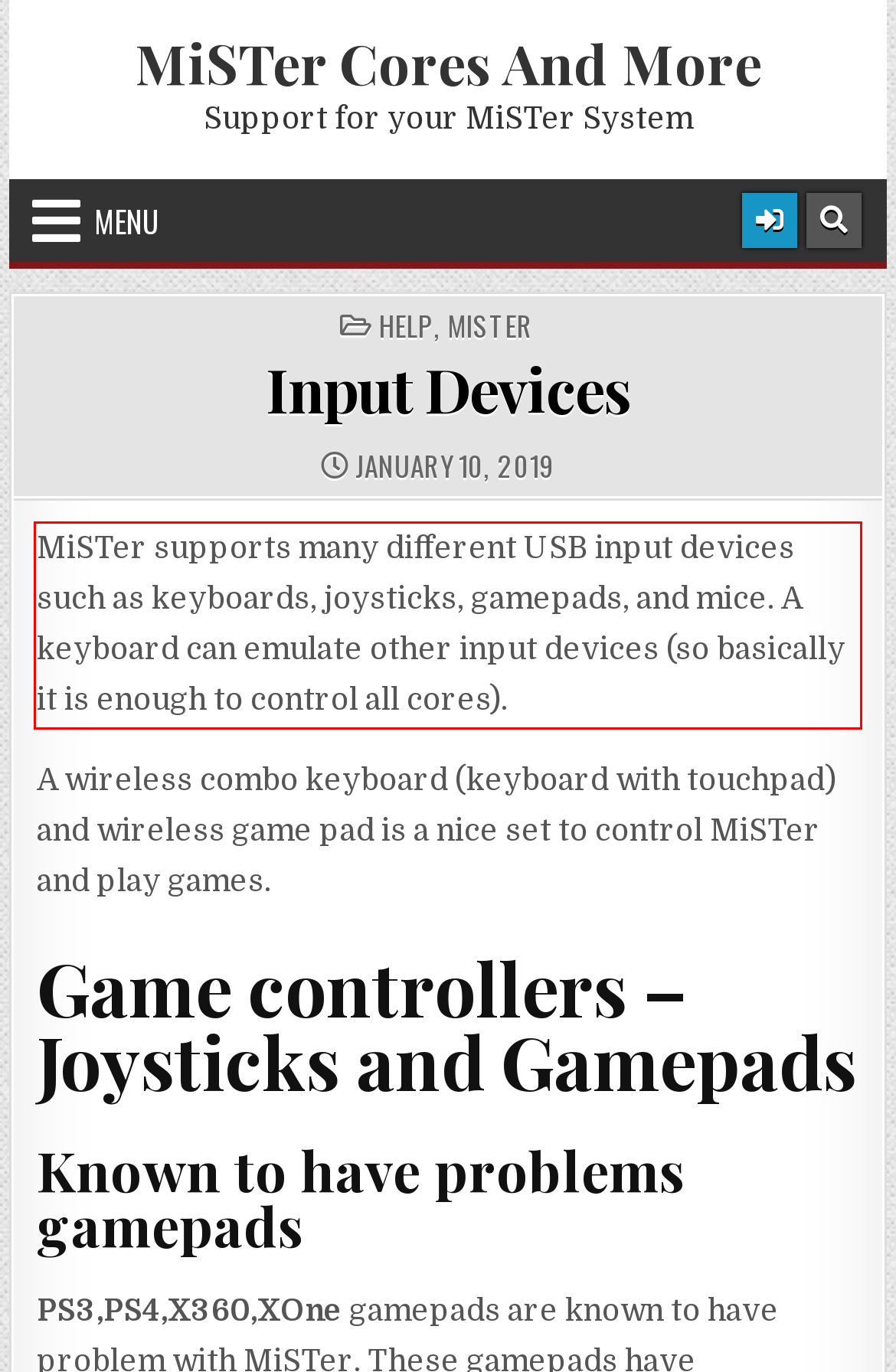You are provided with a screenshot of a webpage featuring a red rectangle bounding box. Extract the text content within this red bounding box using OCR.

MiSTer supports many different USB input devices such as keyboards, joysticks, gamepads, and mice. A keyboard can emulate other input devices (so basically it is enough to control all cores).